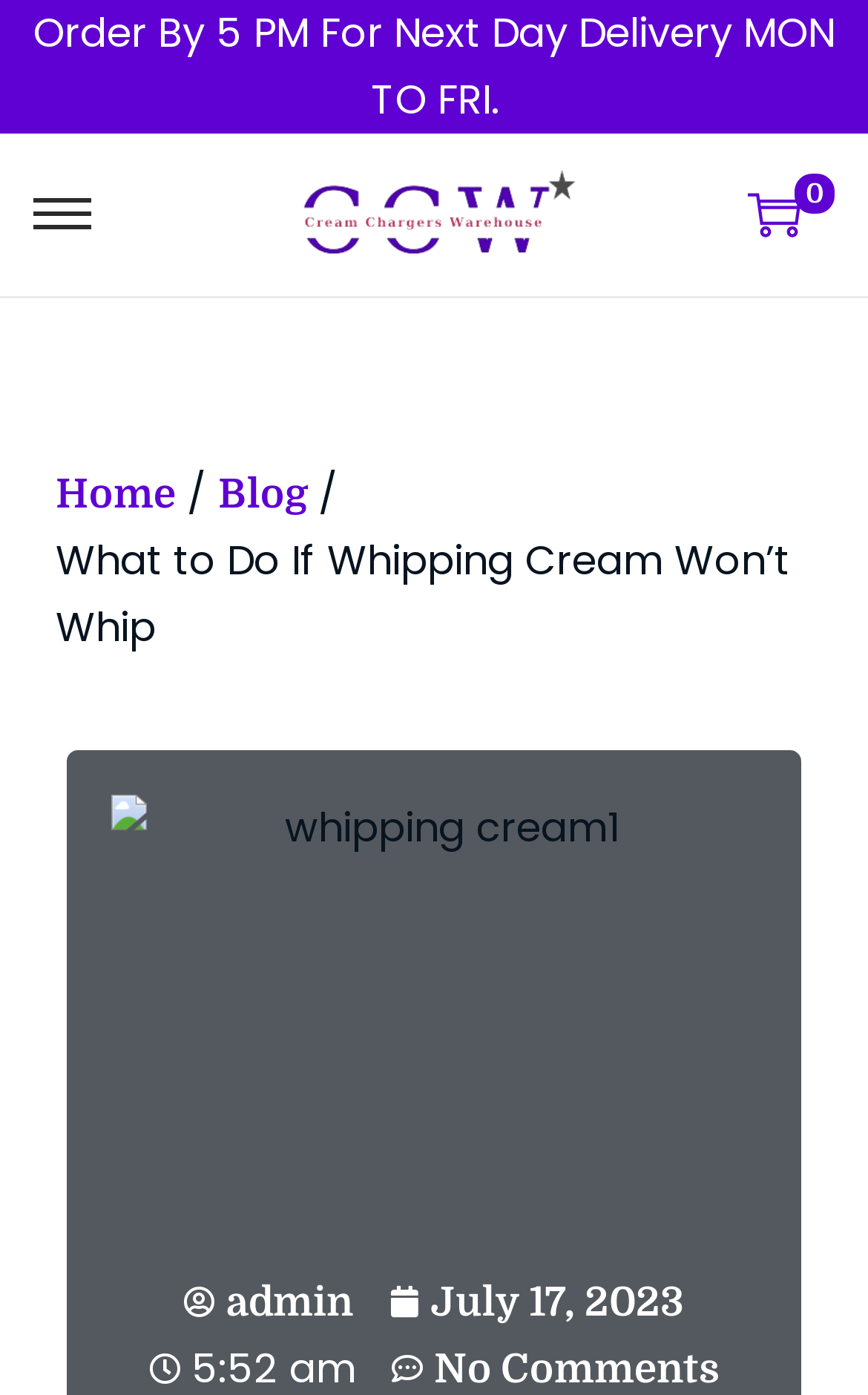Locate the bounding box of the UI element with the following description: "July 17, 2023".

[0.447, 0.91, 0.788, 0.958]